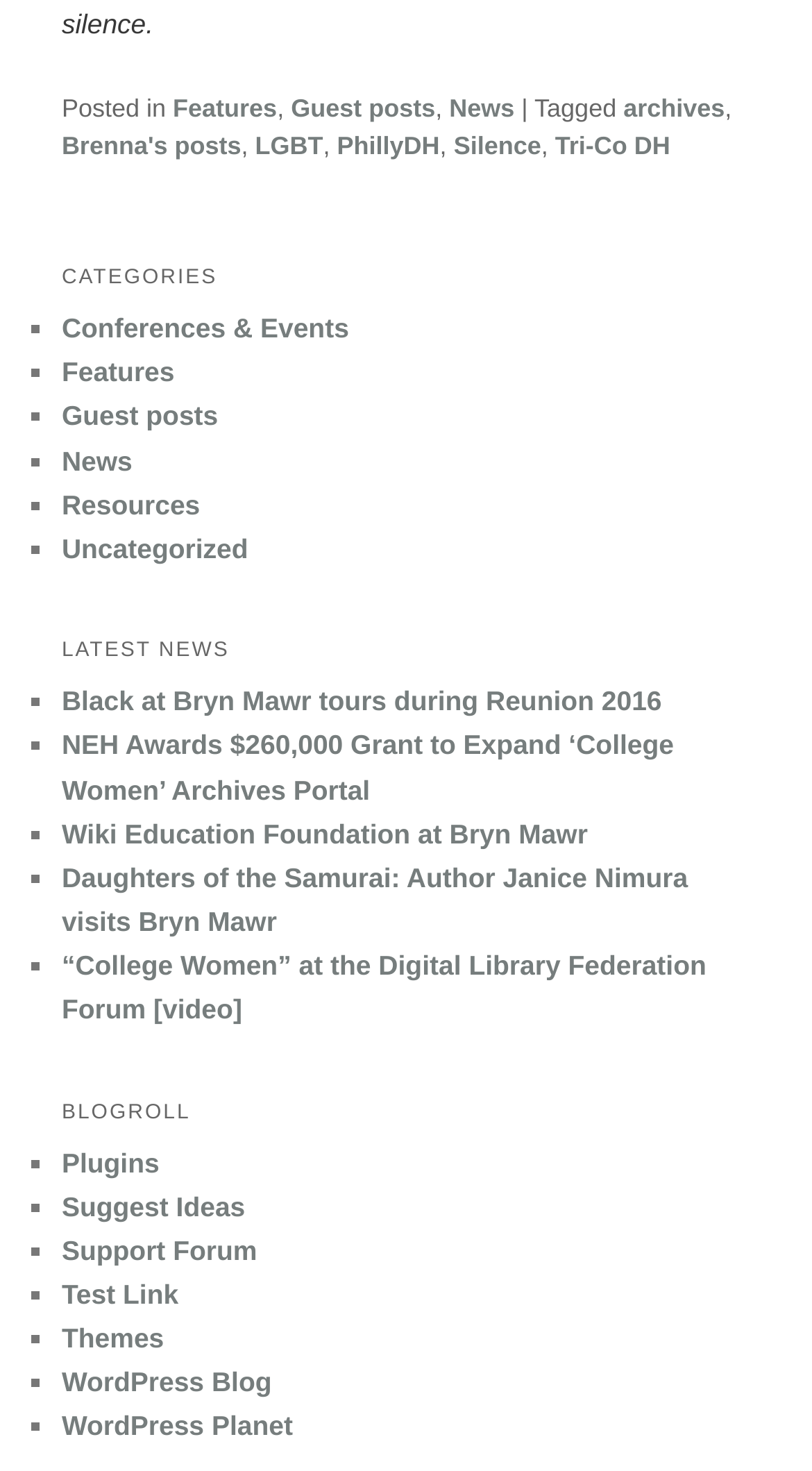Kindly determine the bounding box coordinates for the clickable area to achieve the given instruction: "Click on the 'Brenna's posts' link".

[0.076, 0.089, 0.297, 0.109]